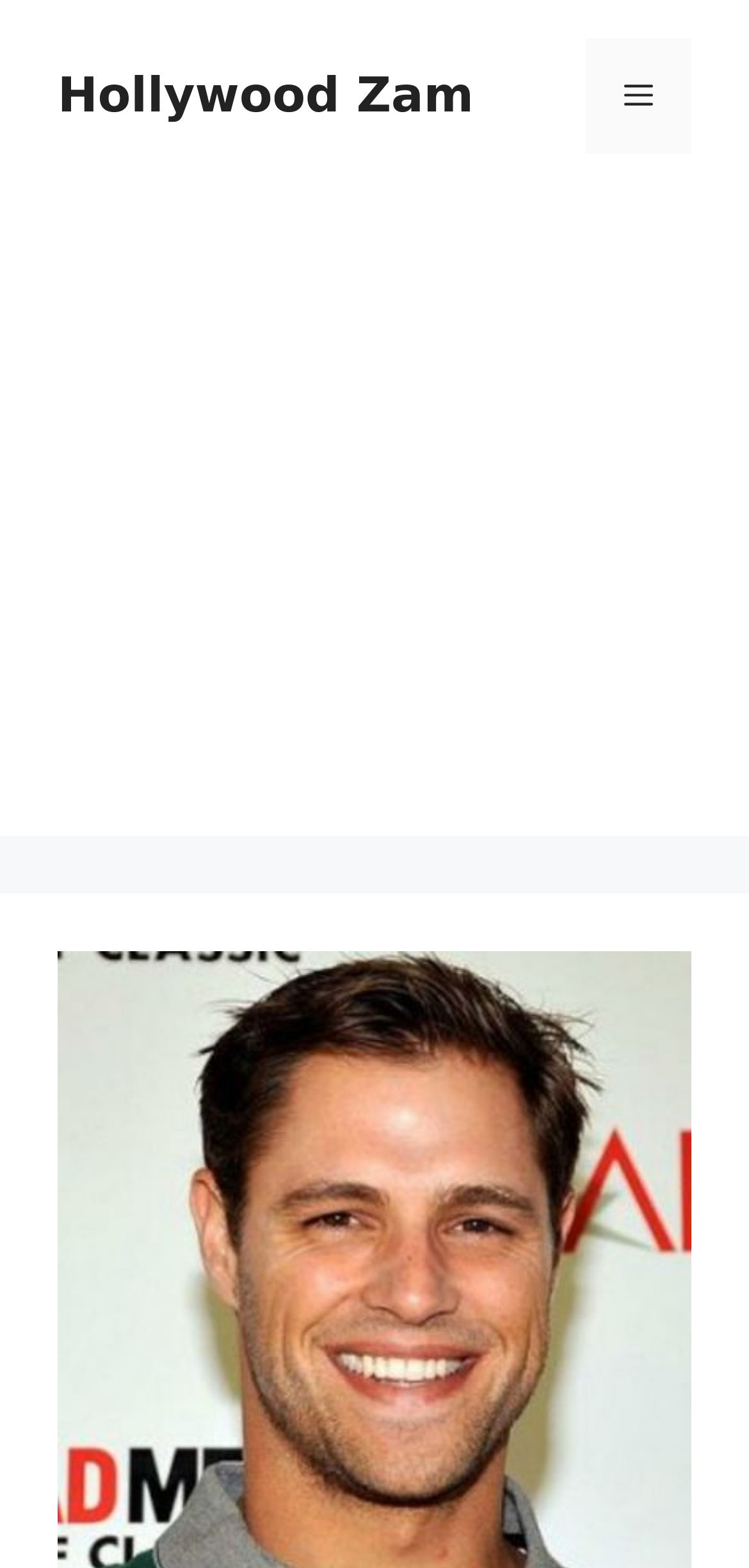From the element description: "Menu", extract the bounding box coordinates of the UI element. The coordinates should be expressed as four float numbers between 0 and 1, in the order [left, top, right, bottom].

[0.782, 0.025, 0.923, 0.098]